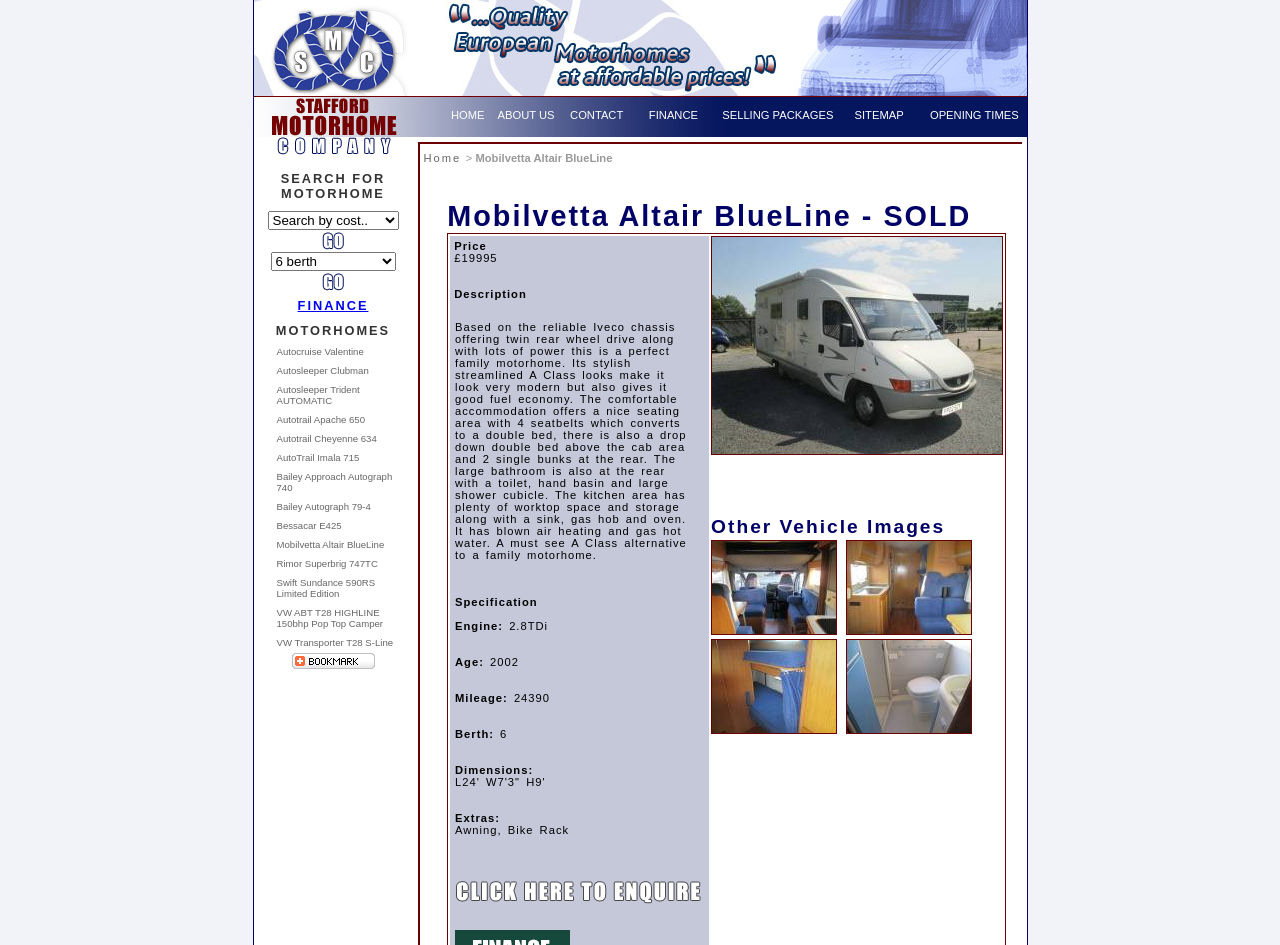What is the make of the motorhome?
We need a detailed and exhaustive answer to the question. Please elaborate.

Based on the webpage, the motorhome being described is a Mobilvetta Altair BlueLine, which is evident from the text 'Mobilvetta Altair BlueLine - SOLD motorhome at stafford motorhomes' and the specifications listed below.